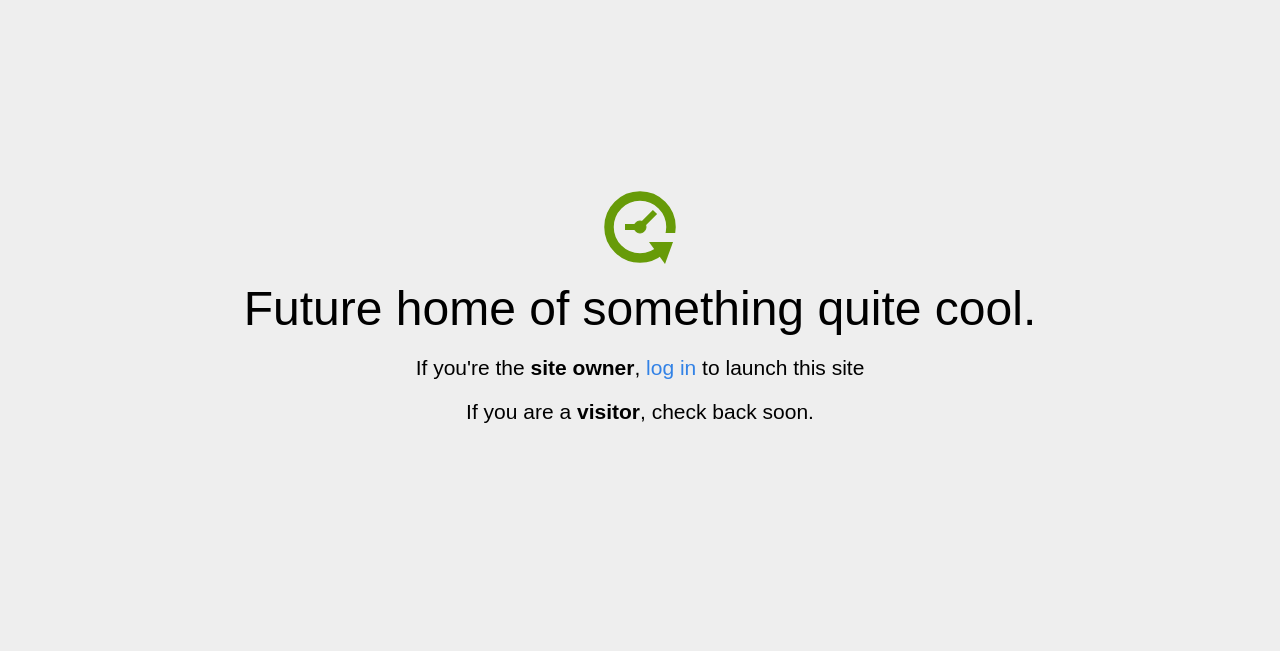Summarize the webpage with intricate details.

The webpage is a "Coming Soon" page, featuring a prominent image near the center of the page, taking up about a quarter of the screen. Above the image, there is a heading that reads "Future home of something quite cool." This heading spans almost the entire width of the page.

Below the image, there is a section with text that includes the site owner's name, followed by a comma and a "log in" link. The text then continues, stating "to launch this site". This section is positioned near the top half of the page.

Further down, there is another section of text that starts with "If you are a" and continues with the word "visitor", followed by the phrase "check back soon." This section is positioned near the bottom half of the page.